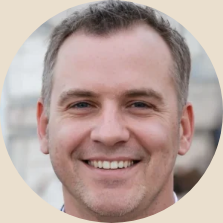Describe the important features and context of the image with as much detail as possible.

This image features a portrait of Peter Howell, an enthusiastic disc golf player and the founder of DiscGolfKit.com. The circular crop of the photo highlights his friendly smile and engaging demeanor. Peter aims to educate others about disc golf through product reviews and comprehensive buying guides, sharing his passion and expertise to enhance players' experiences both on and off the course. This personal touch complements the surrounding content about improving disc golf skills, making it clear that he is dedicated to fostering a supportive community for enthusiasts of the sport.